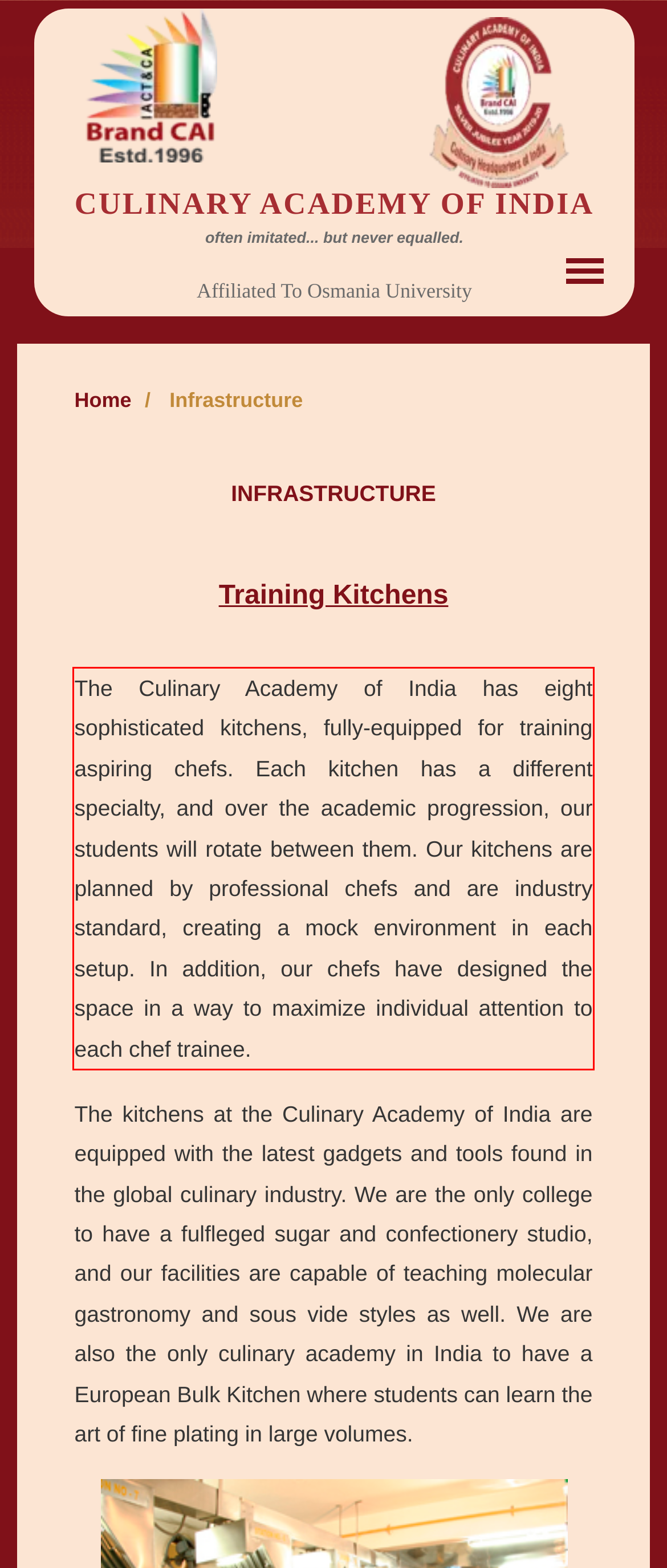You are given a screenshot of a webpage with a UI element highlighted by a red bounding box. Please perform OCR on the text content within this red bounding box.

The Culinary Academy of India has eight sophisticated kitchens, fully-equipped for training aspiring chefs. Each kitchen has a different specialty, and over the academic progression, our students will rotate between them. Our kitchens are planned by professional chefs and are industry standard, creating a mock environment in each setup. In addition, our chefs have designed the space in a way to maximize individual attention to each chef trainee.